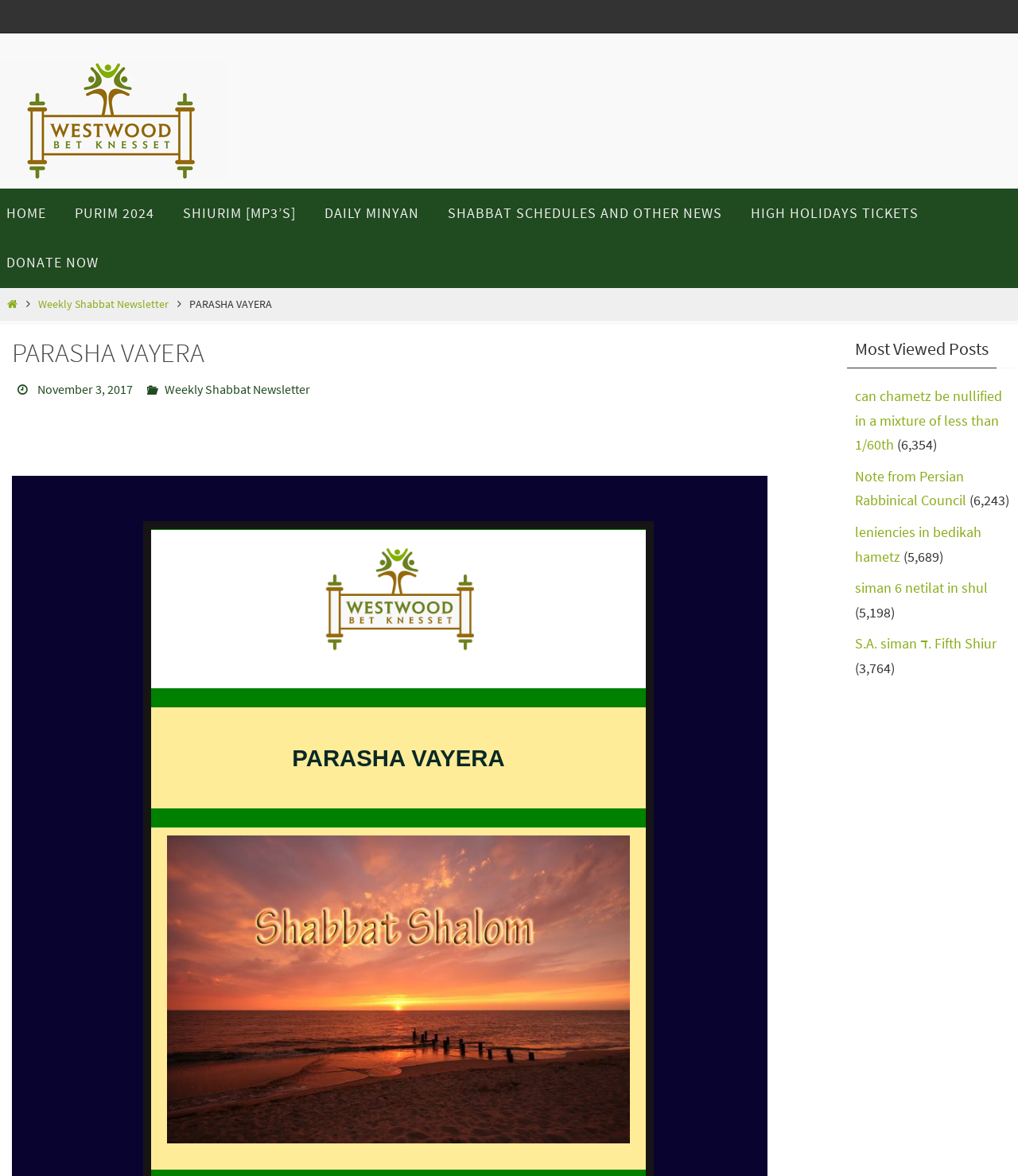Provide a one-word or short-phrase response to the question:
What is the name of the synagogue?

Westwood Bet Keneset